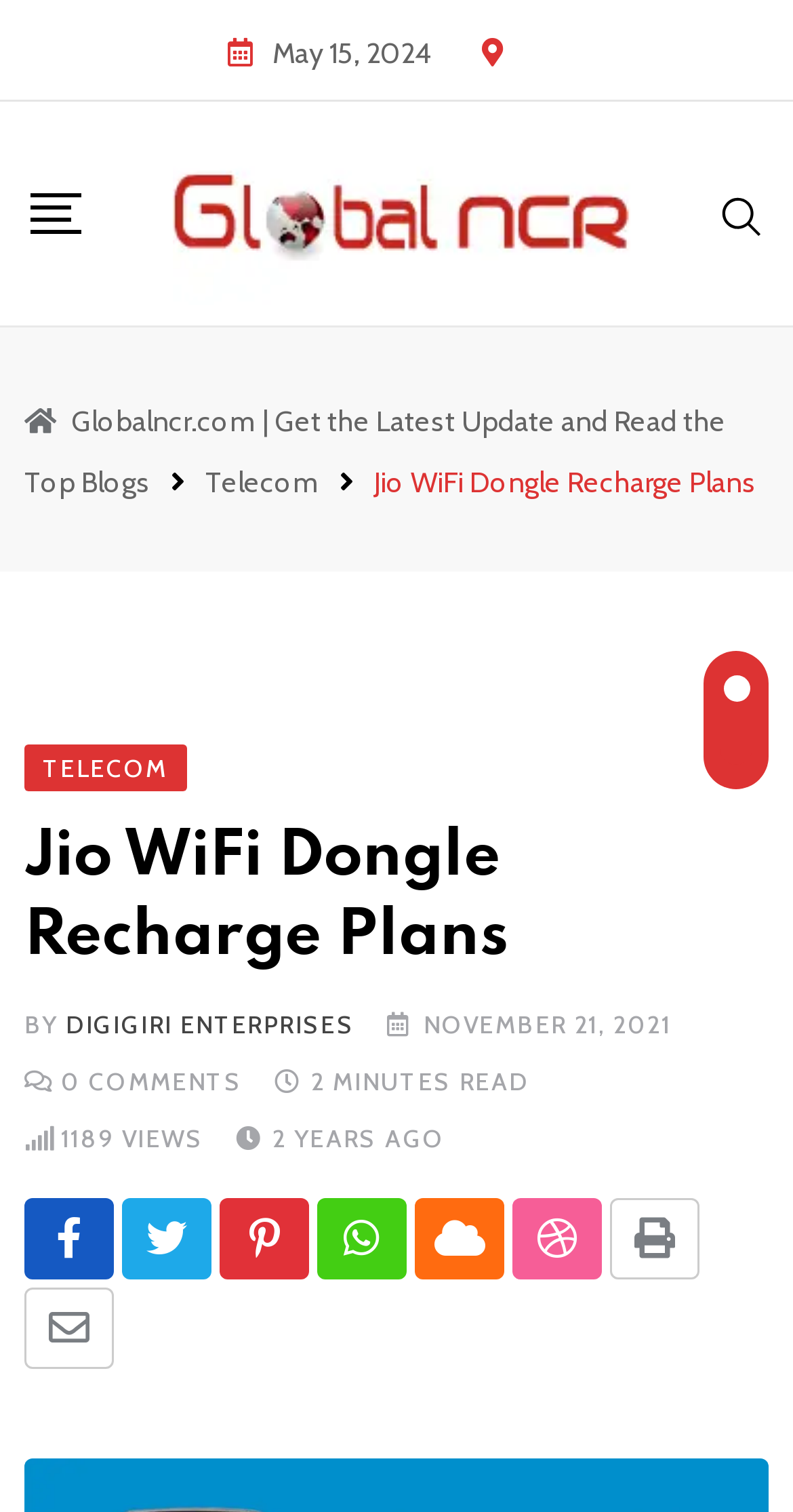Locate the bounding box of the user interface element based on this description: "Digigiri Enterprises".

[0.083, 0.667, 0.447, 0.687]